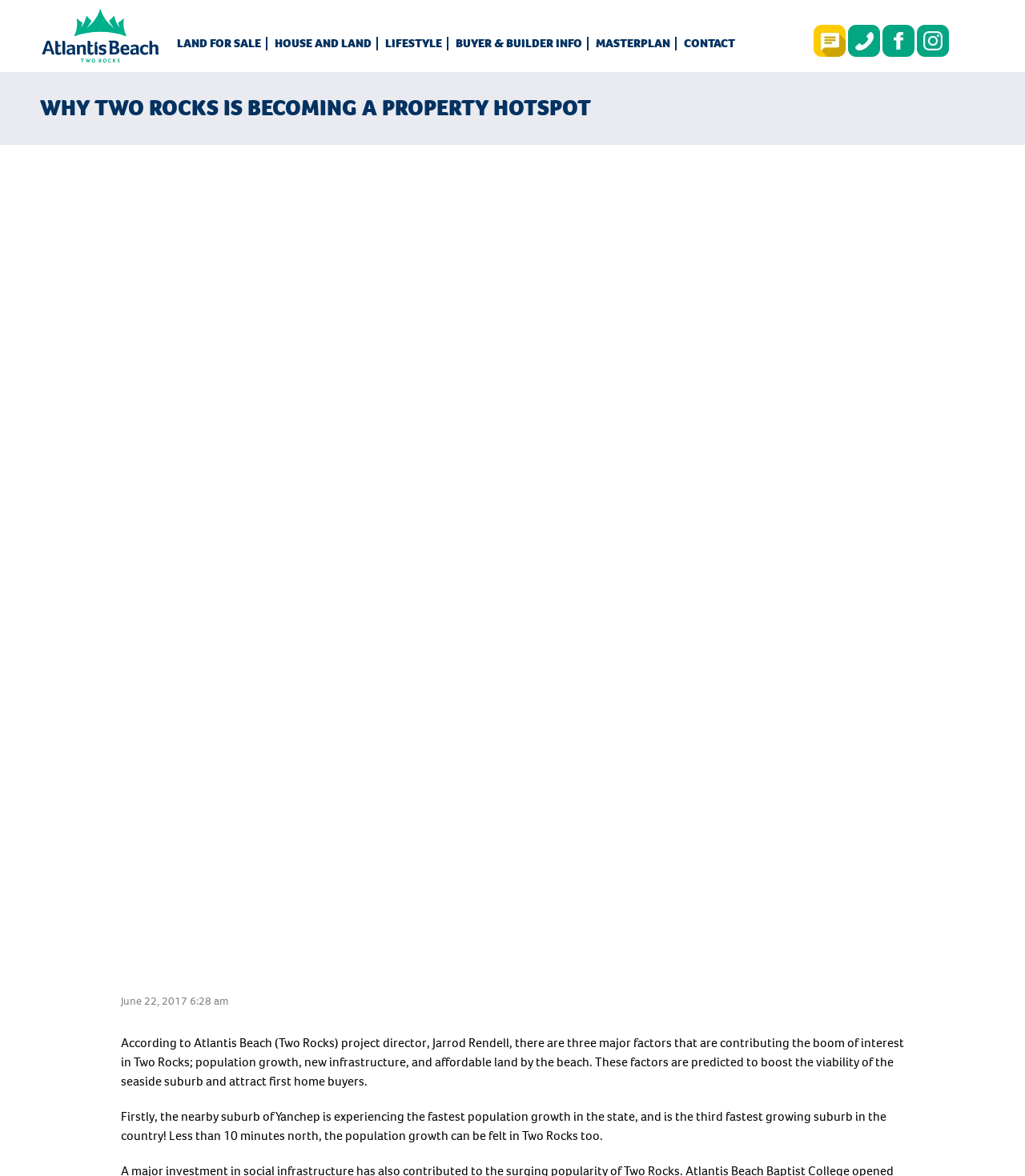Provide the bounding box coordinates for the UI element described in this sentence: "Lifestyle". The coordinates should be four float values between 0 and 1, i.e., [left, top, right, bottom].

[0.371, 0.031, 0.438, 0.043]